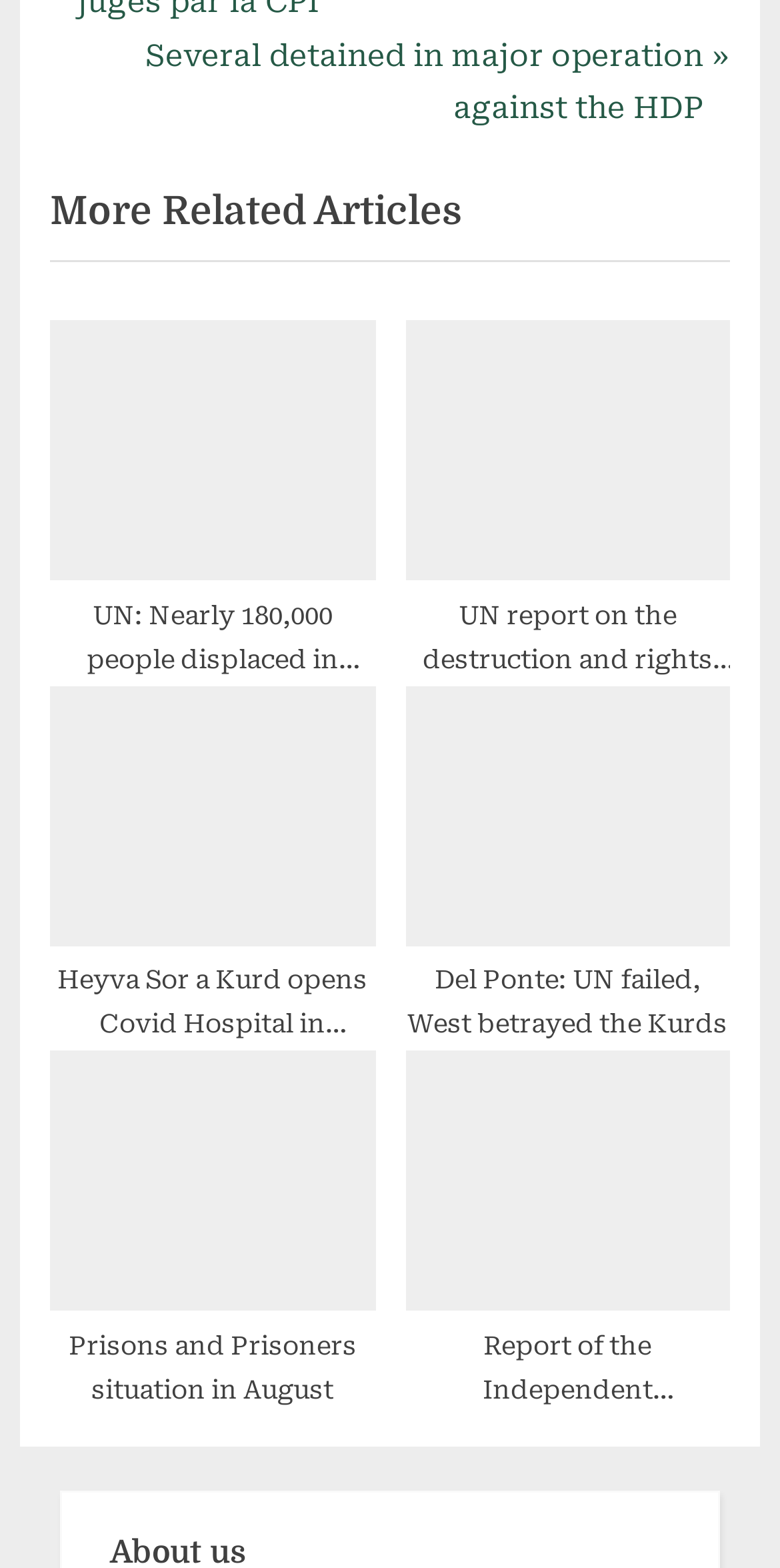How many related articles are listed?
Respond with a short answer, either a single word or a phrase, based on the image.

6